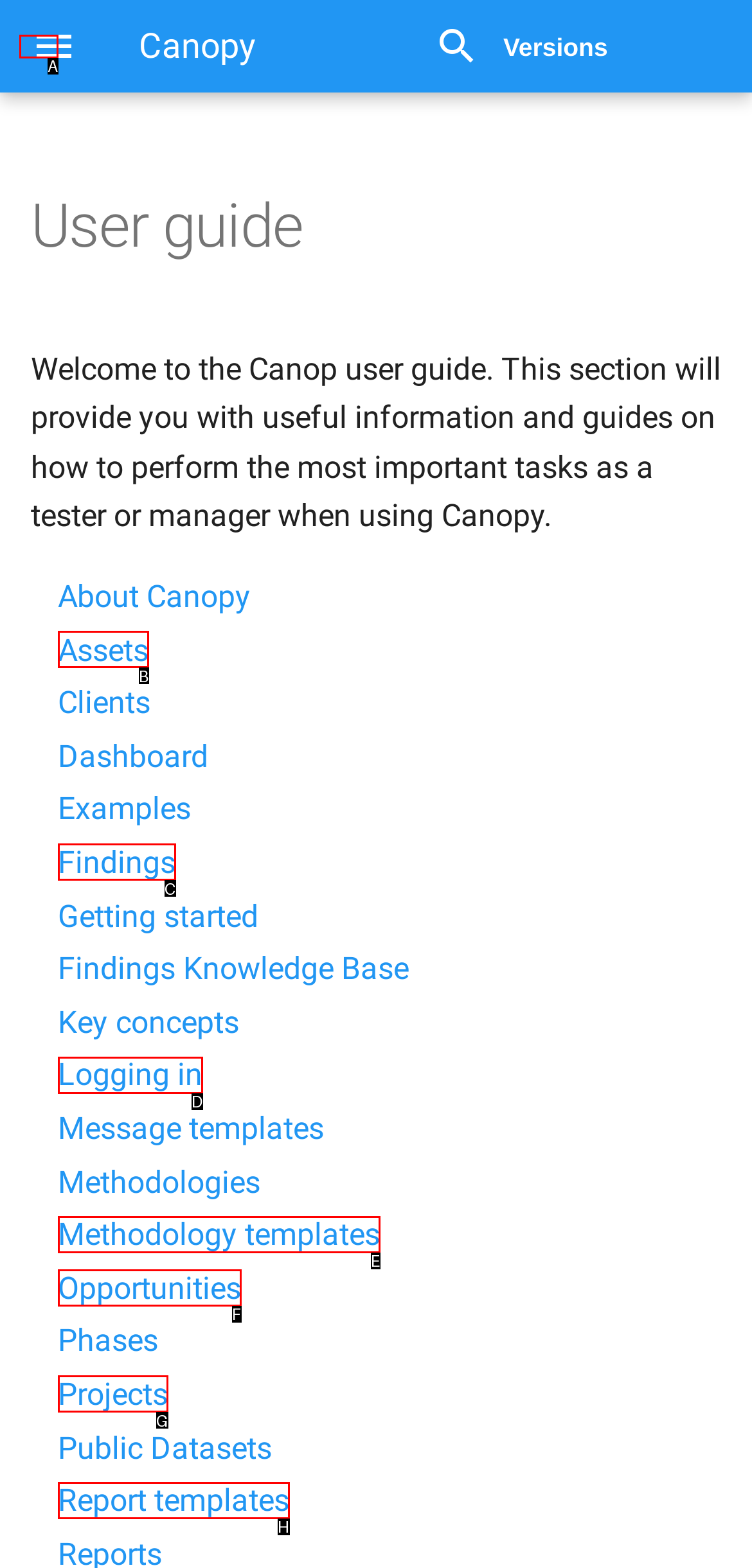Tell me the letter of the HTML element that best matches the description: Findings from the provided options.

C